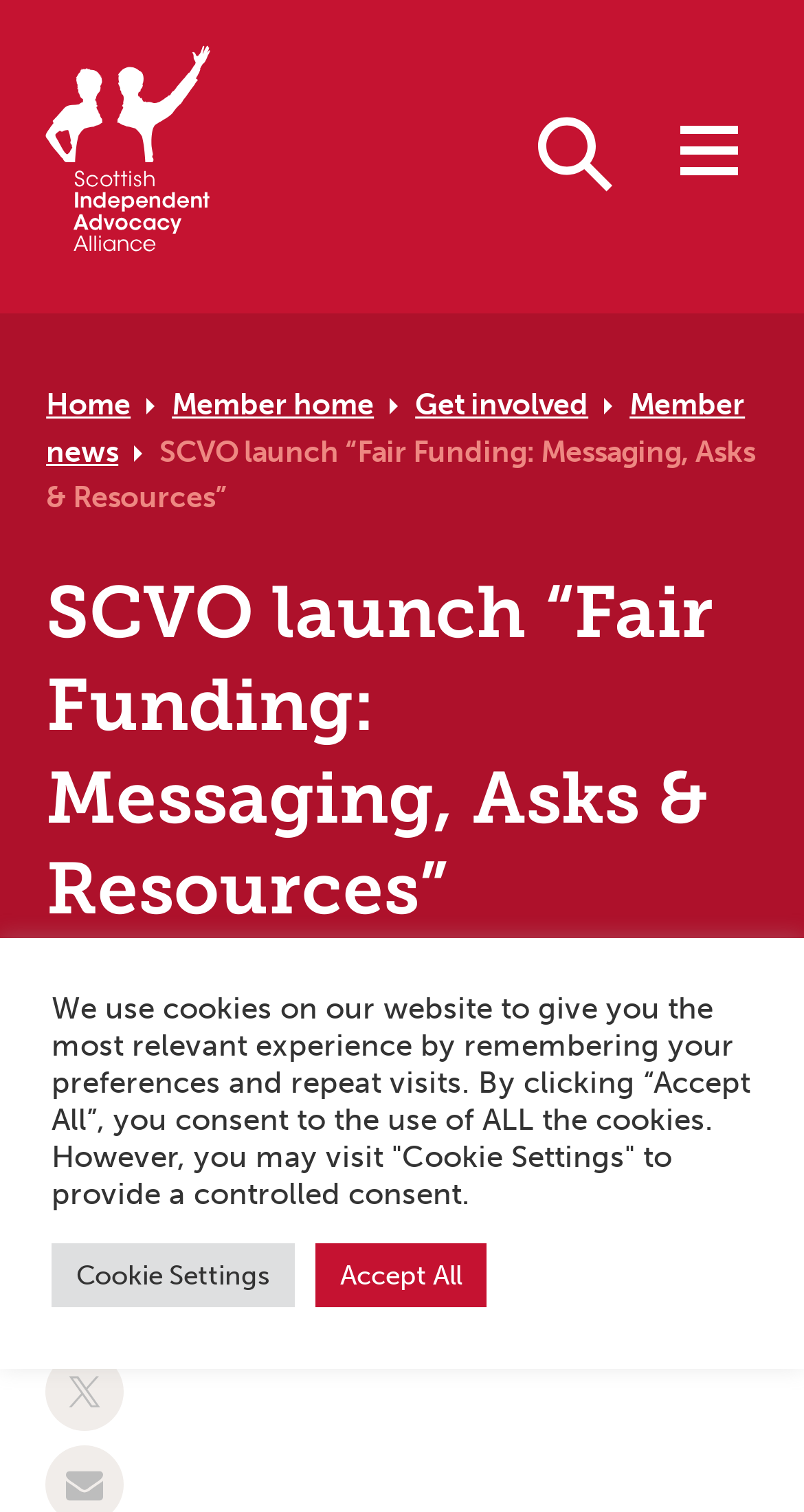Identify and provide the main heading of the webpage.

SCVO launch “Fair Funding: Messaging, Asks & Resources”